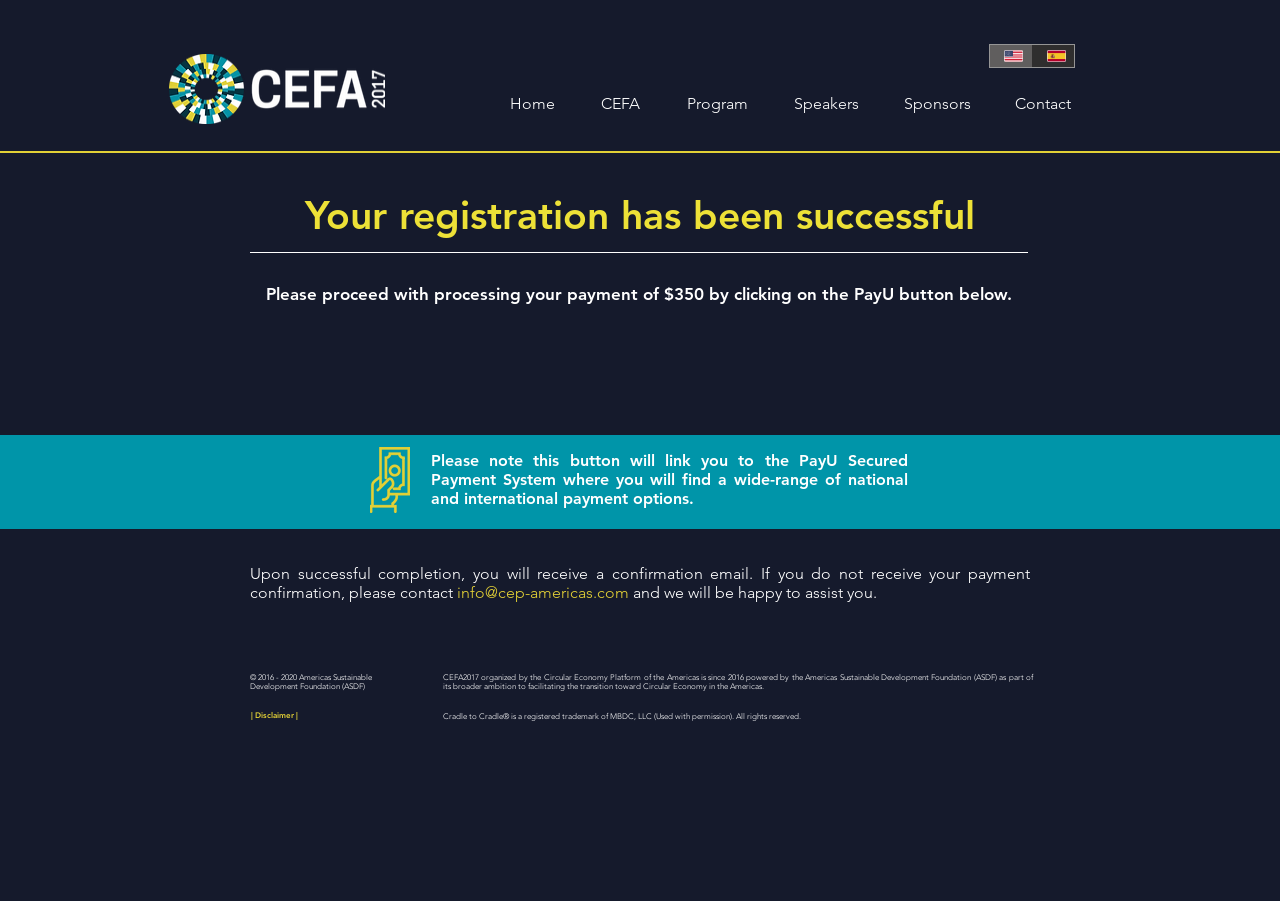Locate the bounding box coordinates of the area where you should click to accomplish the instruction: "Share on Facebook".

None